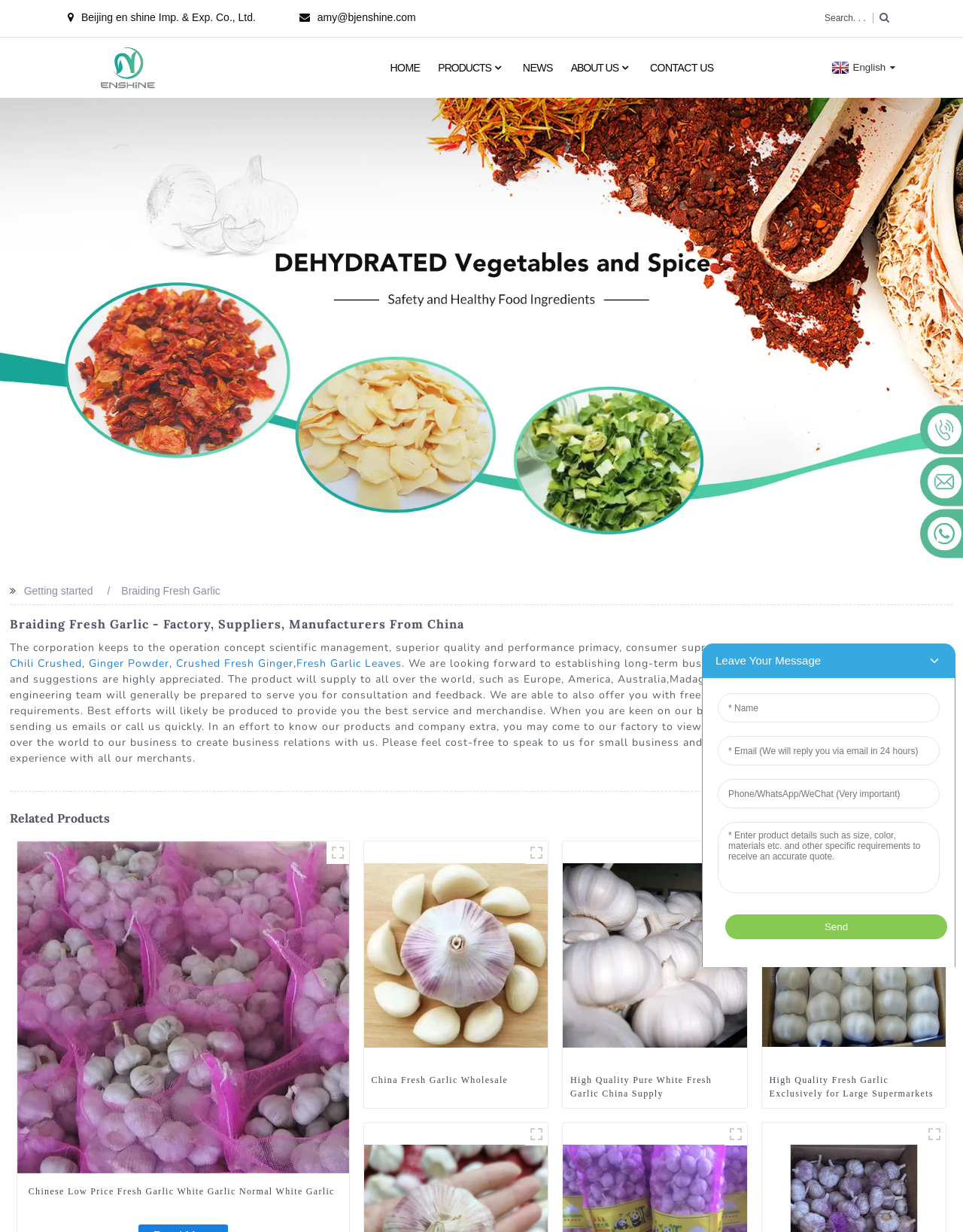Identify the bounding box coordinates for the element that needs to be clicked to fulfill this instruction: "Contact us". Provide the coordinates in the format of four float numbers between 0 and 1: [left, top, right, bottom].

[0.675, 0.031, 0.741, 0.079]